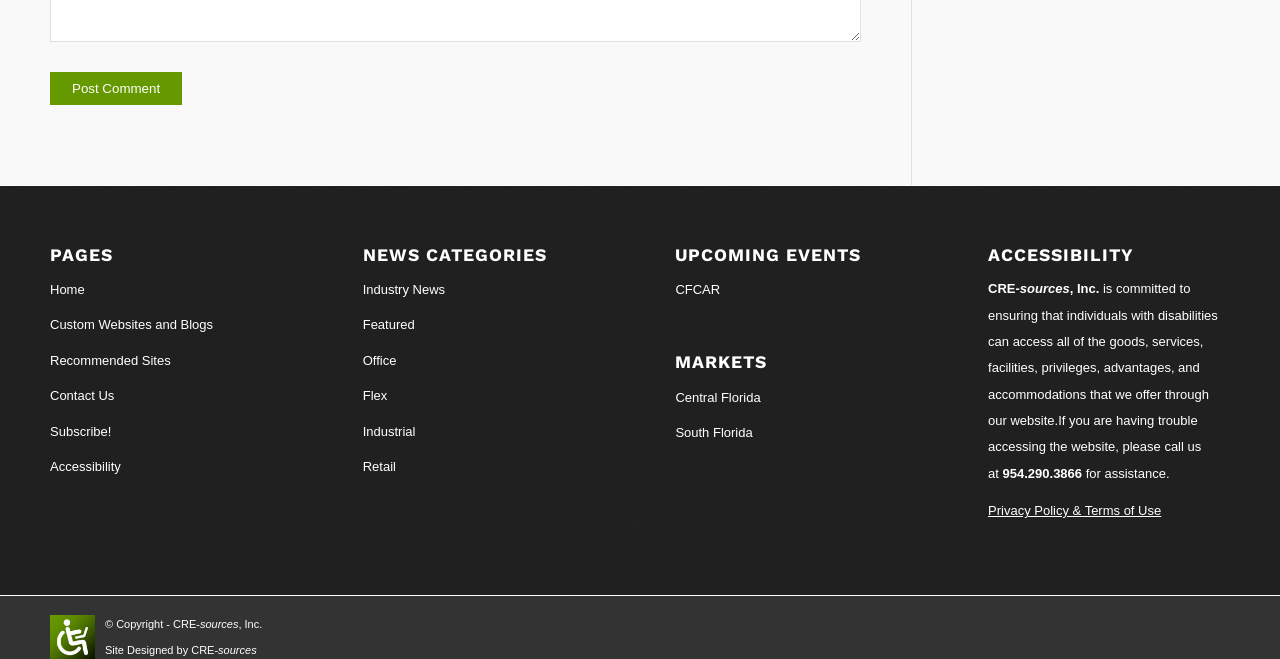What is the purpose of the 'Subscribe!' link?
Carefully examine the image and provide a detailed answer to the question.

The 'Subscribe!' link is likely used to allow users to subscribe to the website's content, such as news, updates, or newsletters, which would enable them to receive regular notifications or updates from the website.